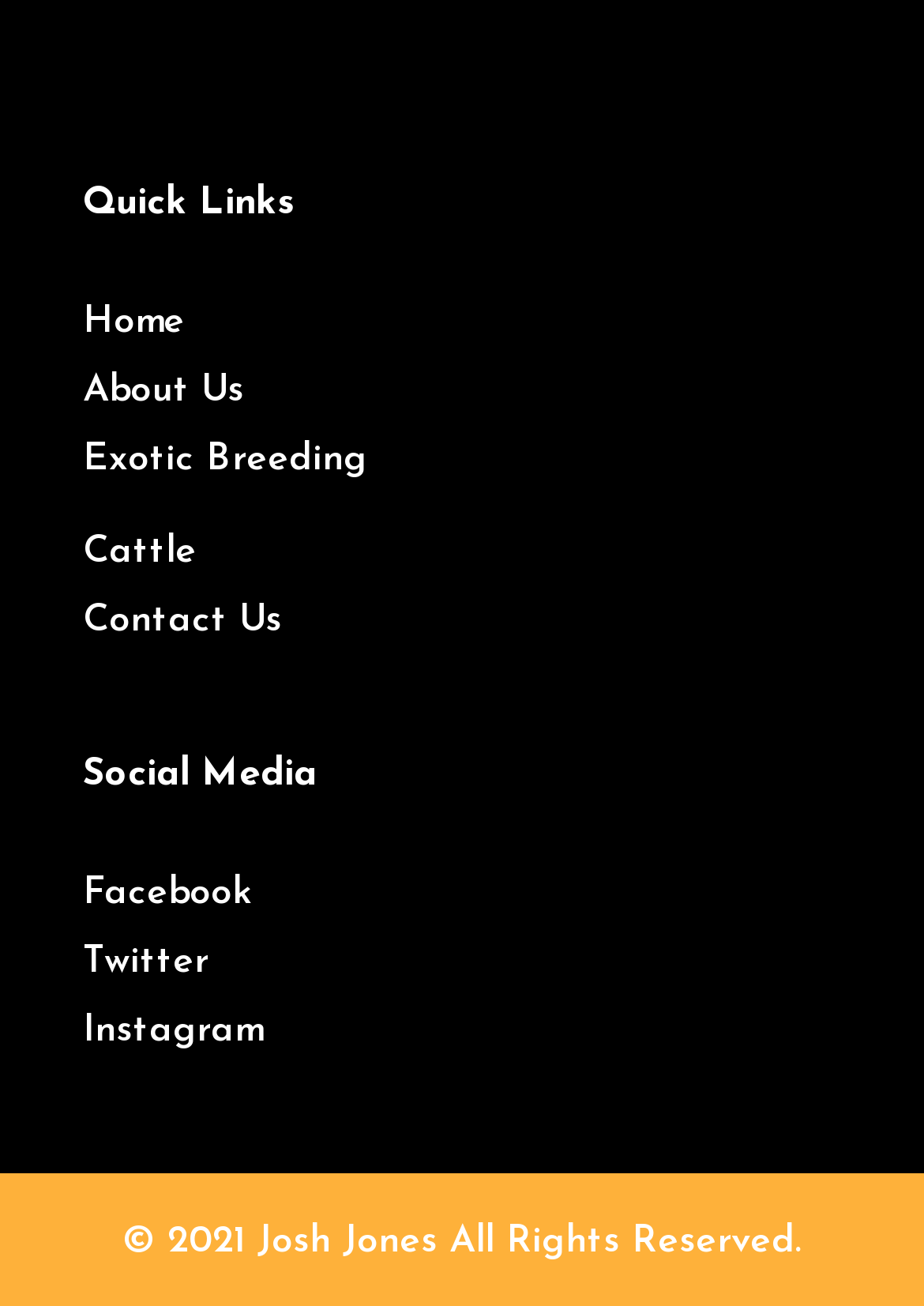Please identify the bounding box coordinates of the element's region that should be clicked to execute the following instruction: "learn about exotic breeding". The bounding box coordinates must be four float numbers between 0 and 1, i.e., [left, top, right, bottom].

[0.09, 0.333, 0.91, 0.371]